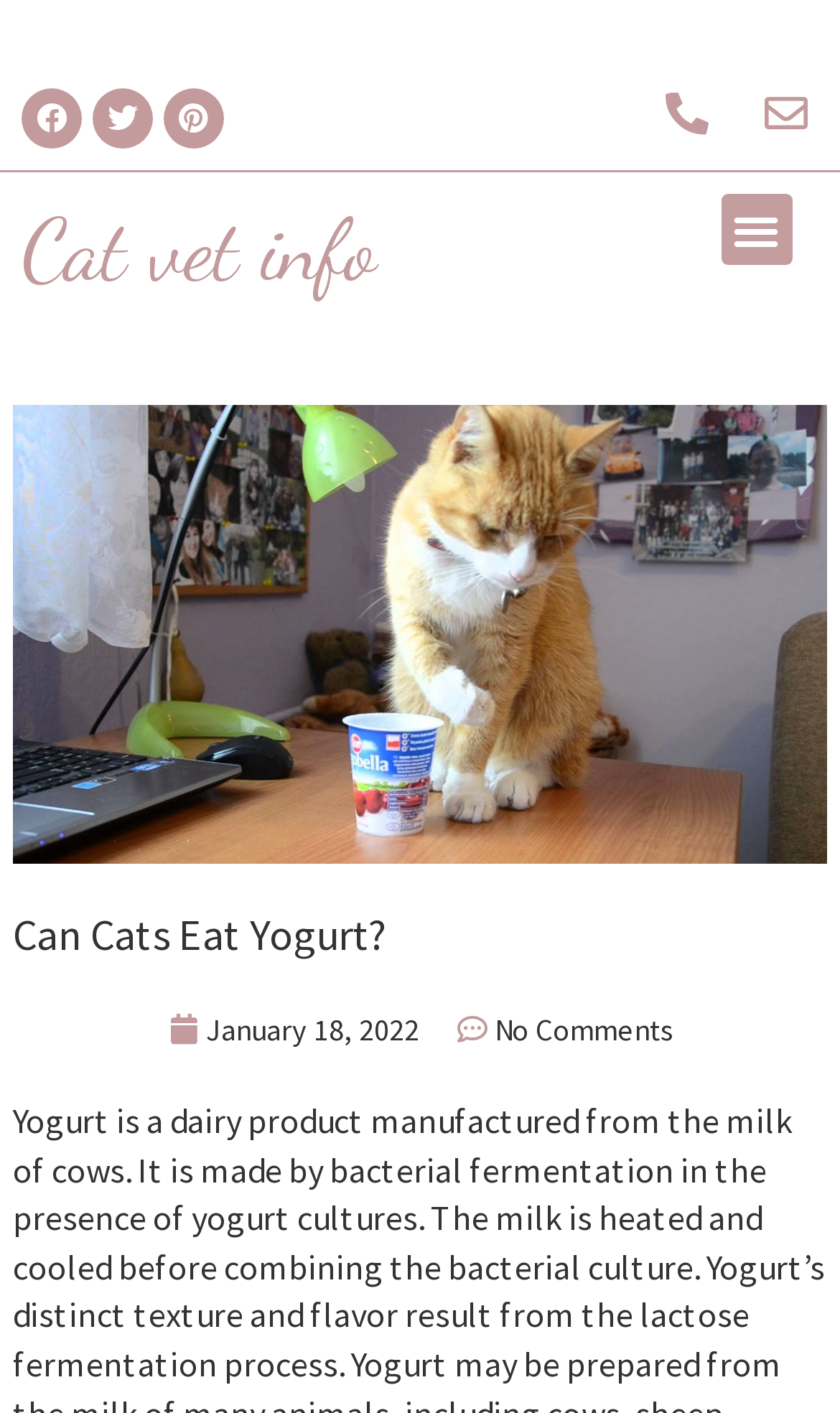Extract the main heading from the webpage content.

Can Cats Eat Yogurt?